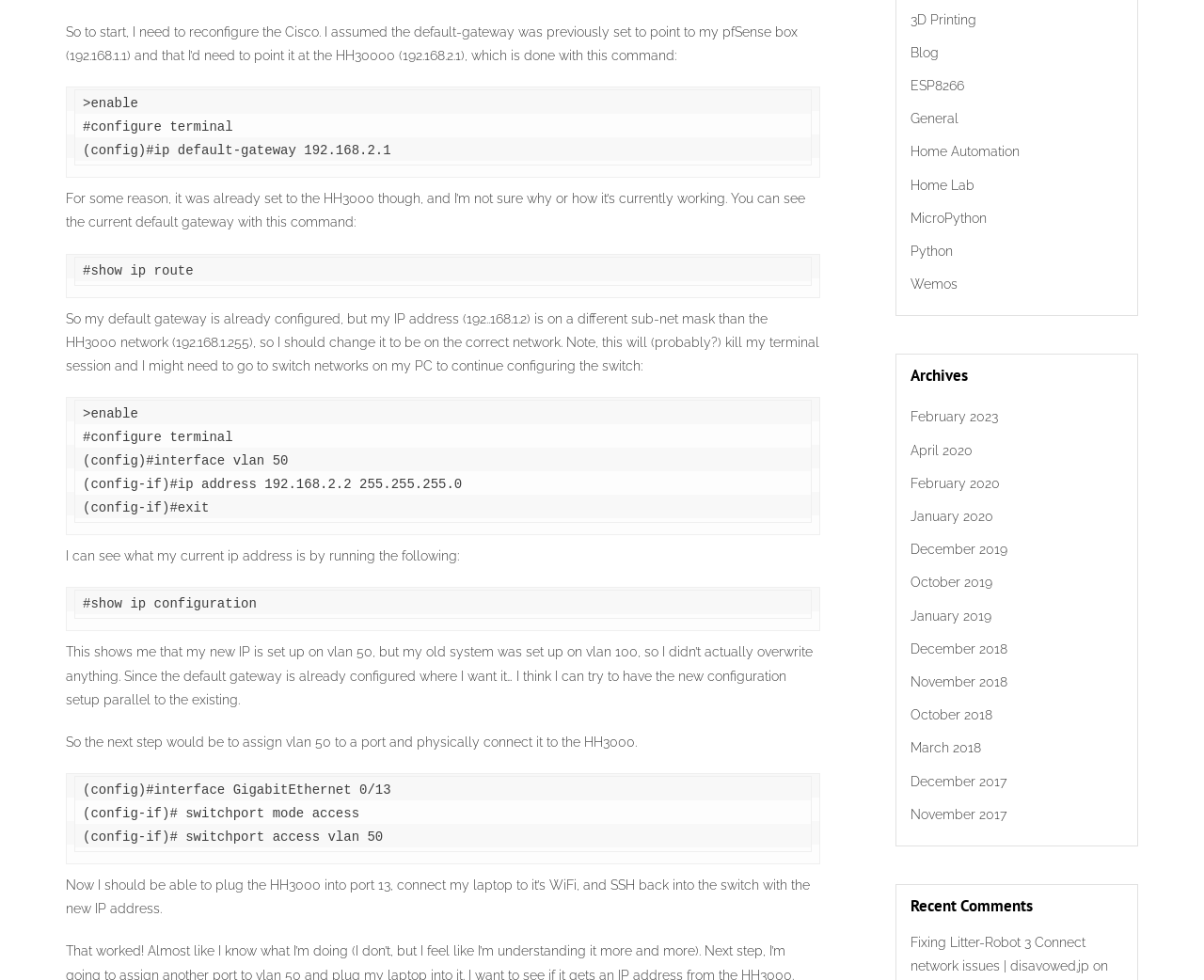Bounding box coordinates are specified in the format (top-left x, top-left y, bottom-right x, bottom-right y). All values are floating point numbers bounded between 0 and 1. Please provide the bounding box coordinate of the region this sentence describes: March 2018

[0.756, 0.747, 0.815, 0.781]